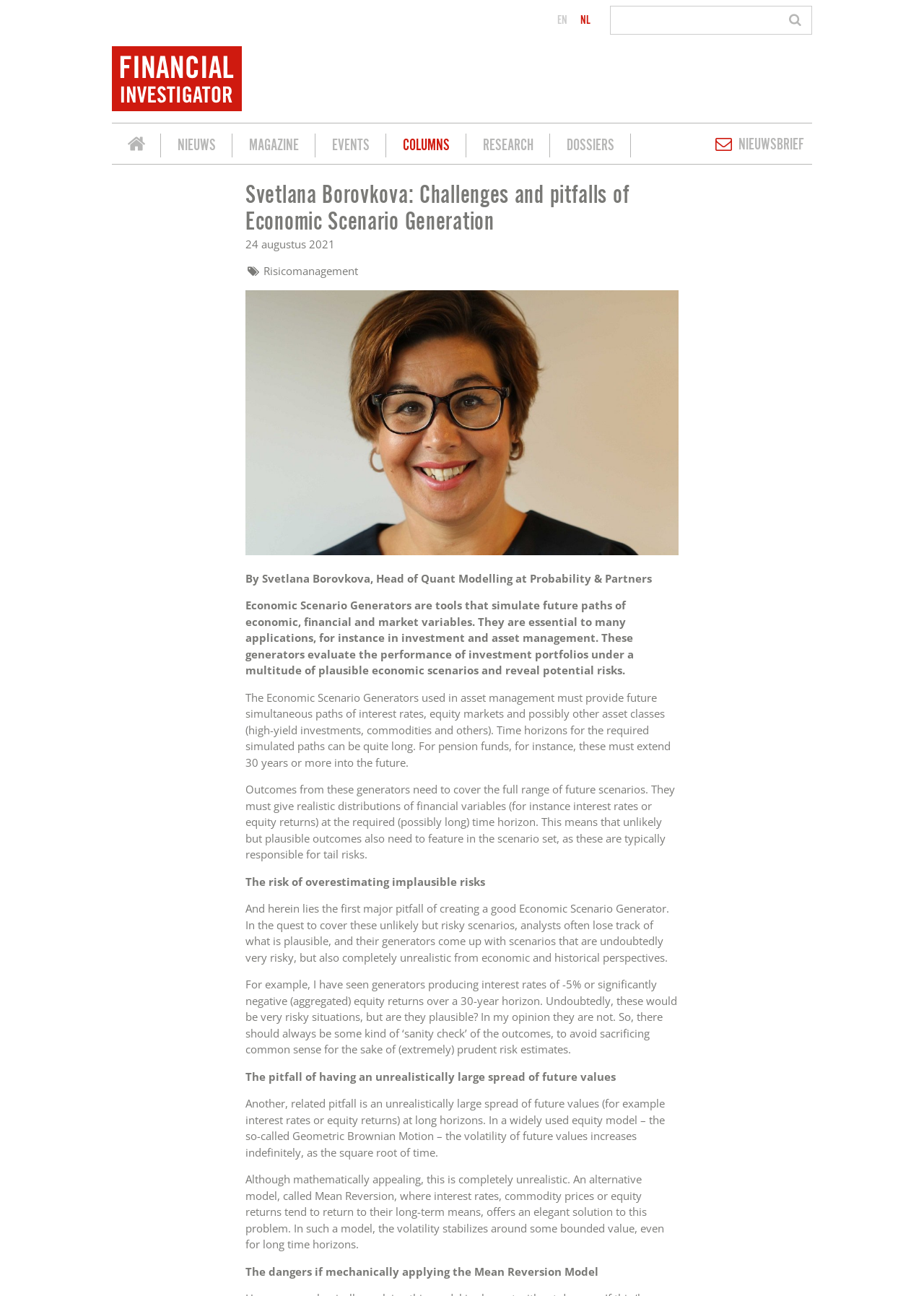Please determine the bounding box coordinates of the element to click on in order to accomplish the following task: "Search for something". Ensure the coordinates are four float numbers ranging from 0 to 1, i.e., [left, top, right, bottom].

[0.847, 0.004, 0.879, 0.027]